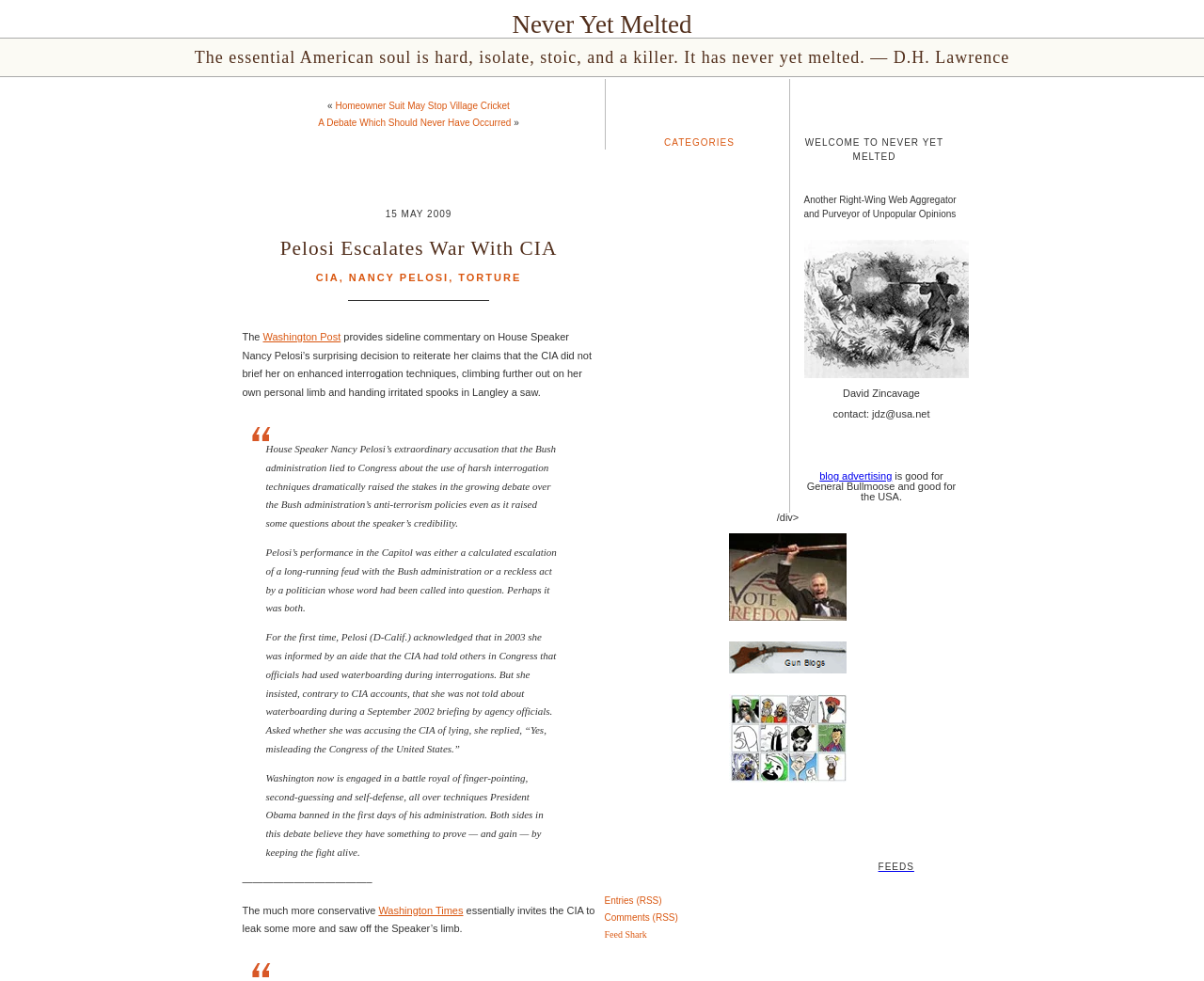Determine the coordinates of the bounding box for the clickable area needed to execute this instruction: "Contact the author via 'jdz@usa.net'".

[0.692, 0.416, 0.772, 0.428]